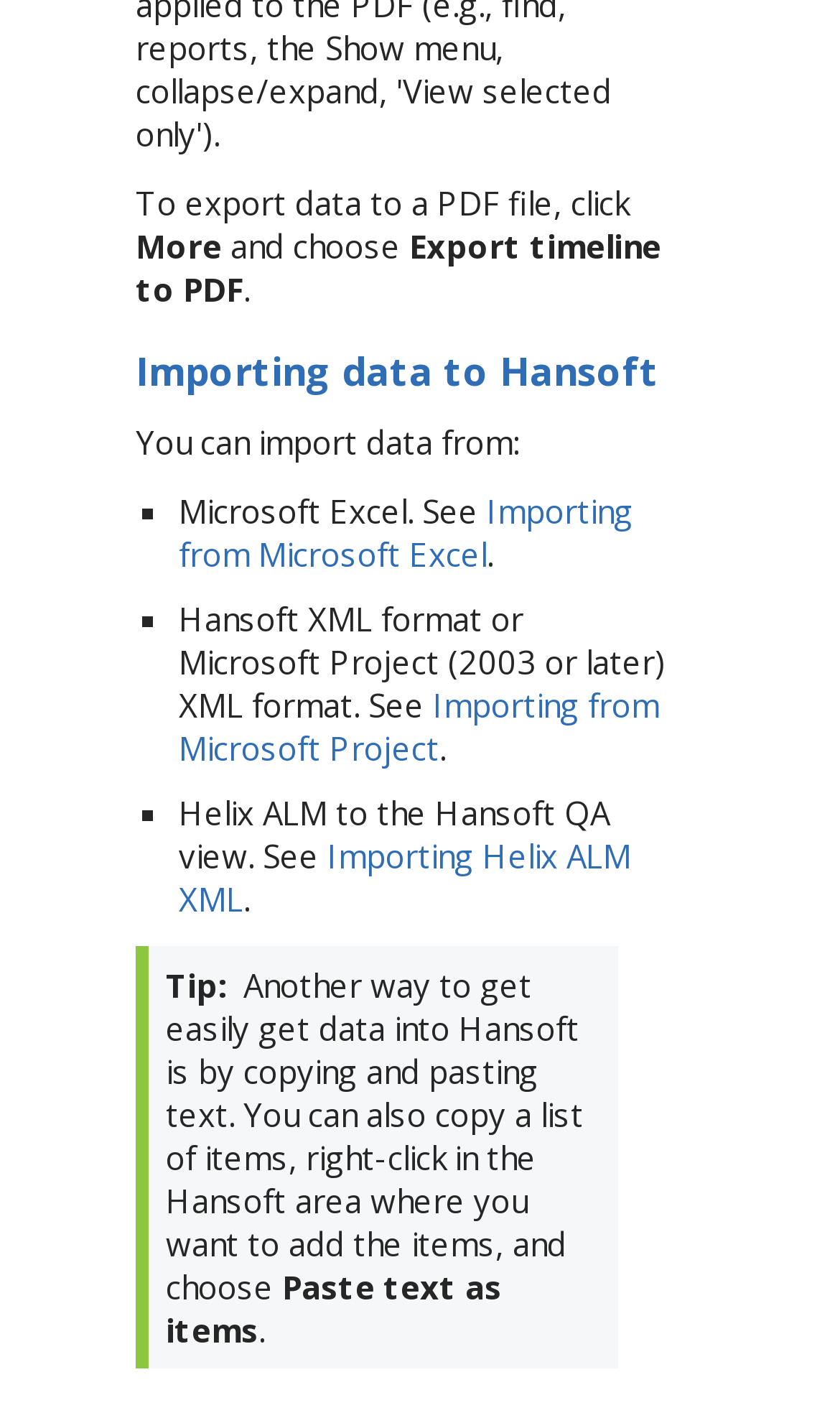Refer to the screenshot and give an in-depth answer to this question: What is an alternative way to get data into Hansoft?

The webpage suggests that an alternative way to get data into Hansoft is by copying and pasting text. This is mentioned in the tip section which states 'Another way to easily get data into Hansoft is by copying and pasting text'.